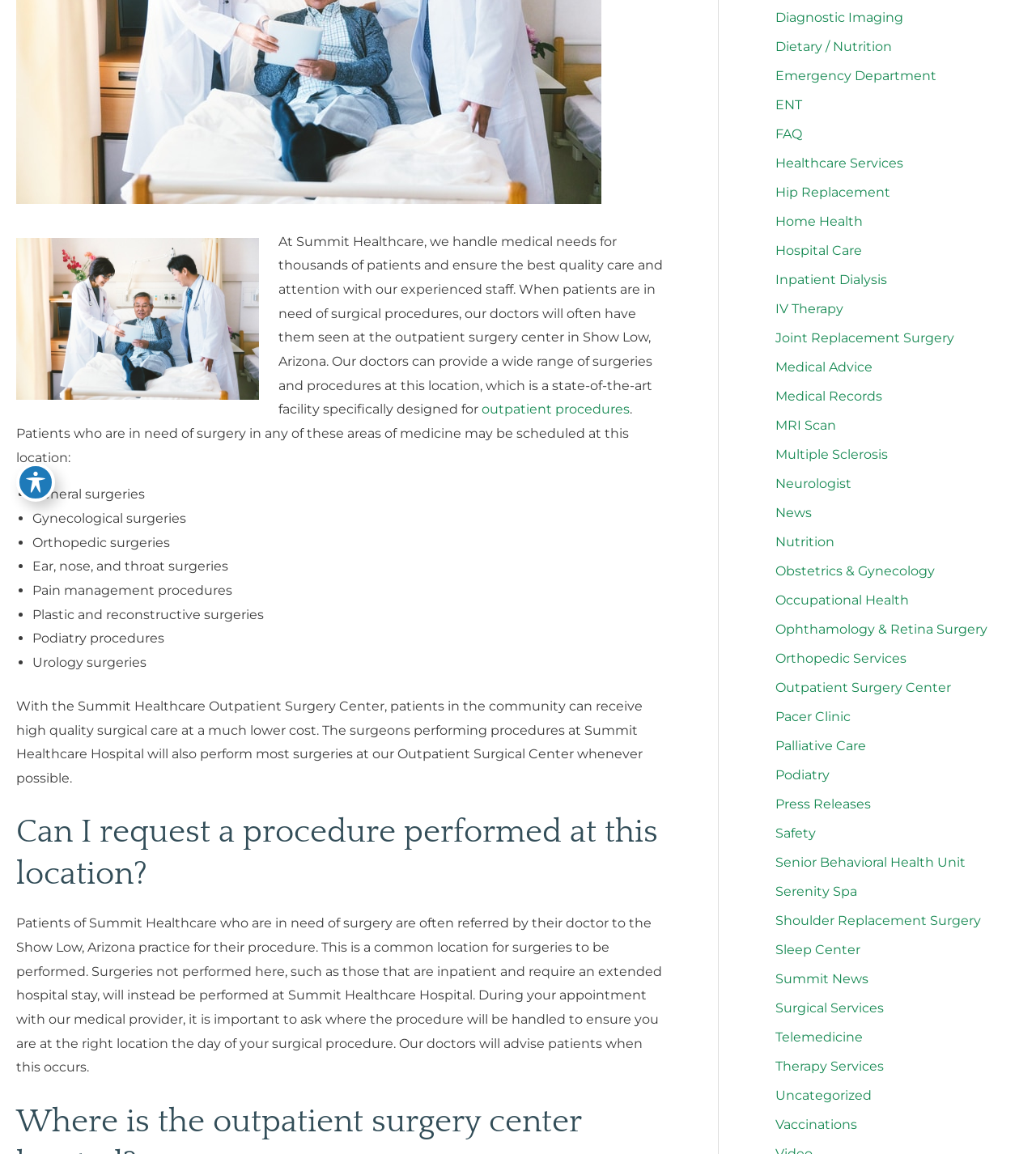Please determine the bounding box coordinates for the UI element described as: "Senior Behavioral Health Unit".

[0.748, 0.741, 0.932, 0.754]